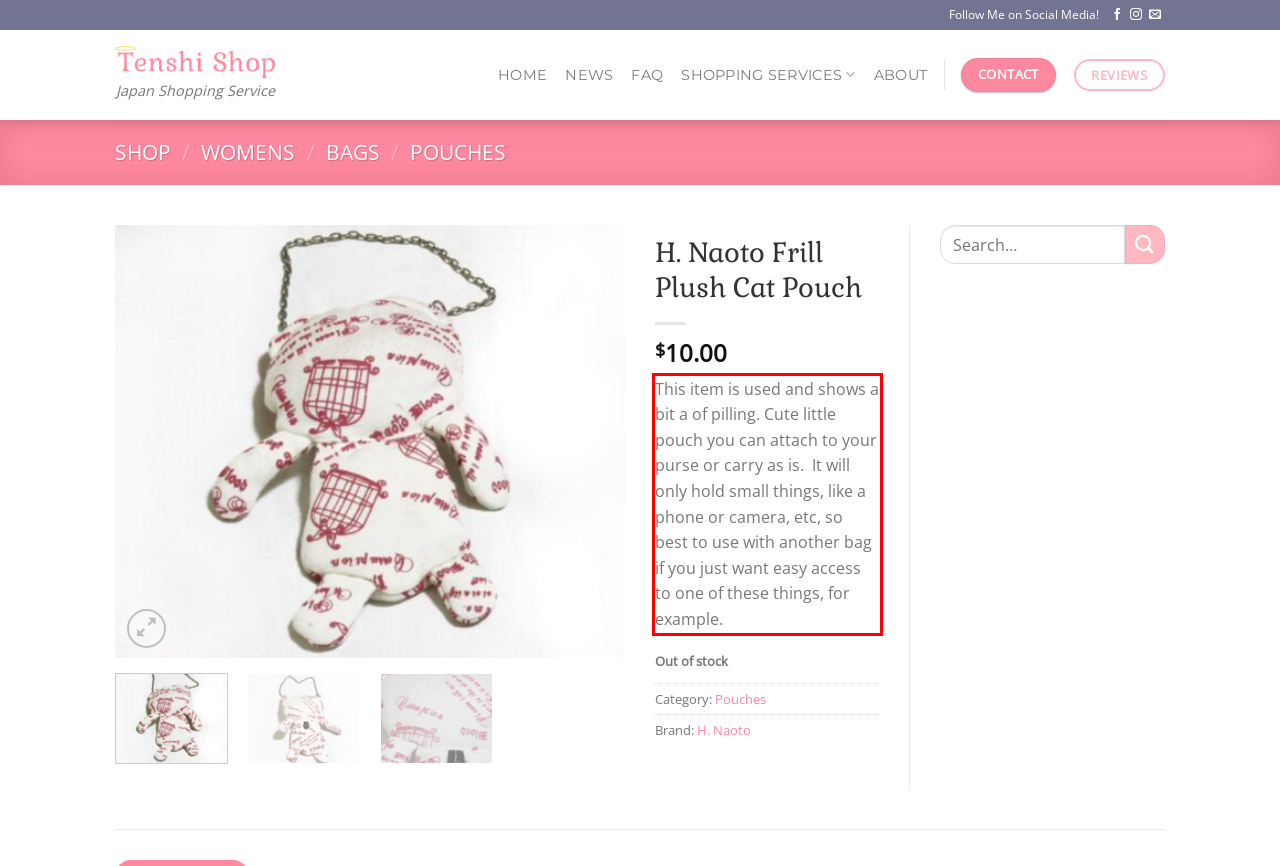Observe the screenshot of the webpage that includes a red rectangle bounding box. Conduct OCR on the content inside this red bounding box and generate the text.

This item is used and shows a bit a of pilling. Cute little pouch you can attach to your purse or carry as is. It will only hold small things, like a phone or camera, etc, so best to use with another bag if you just want easy access to one of these things, for example.